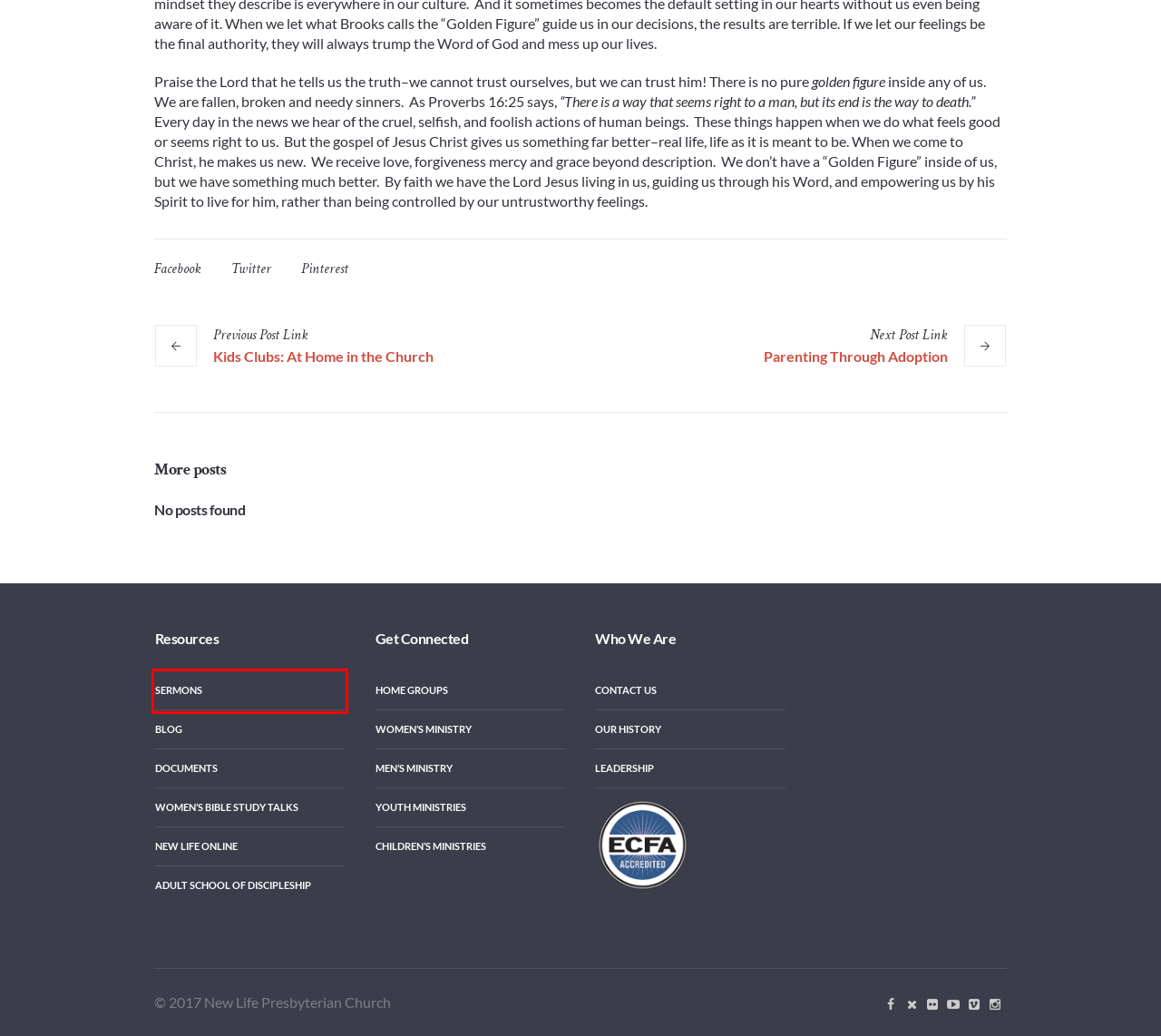You have a screenshot of a webpage with a red bounding box around an element. Identify the webpage description that best fits the new page that appears after clicking the selected element in the red bounding box. Here are the candidates:
A. Home Groups - New Life Presbyterian Church
B. Women's Bible Study Talks - New Life Presbyterian Church
C. Kids Clubs: At Home in the Church - New Life Presbyterian Church
D. Adult School of Discipleship - New Life Presbyterian Church
E. Our History - New Life Presbyterian Church
F. Sermons - New Life Presbyterian Church
G. Women's Ministry - New Life Presbyterian Church
H. Leadership - New Life Presbyterian Church

F